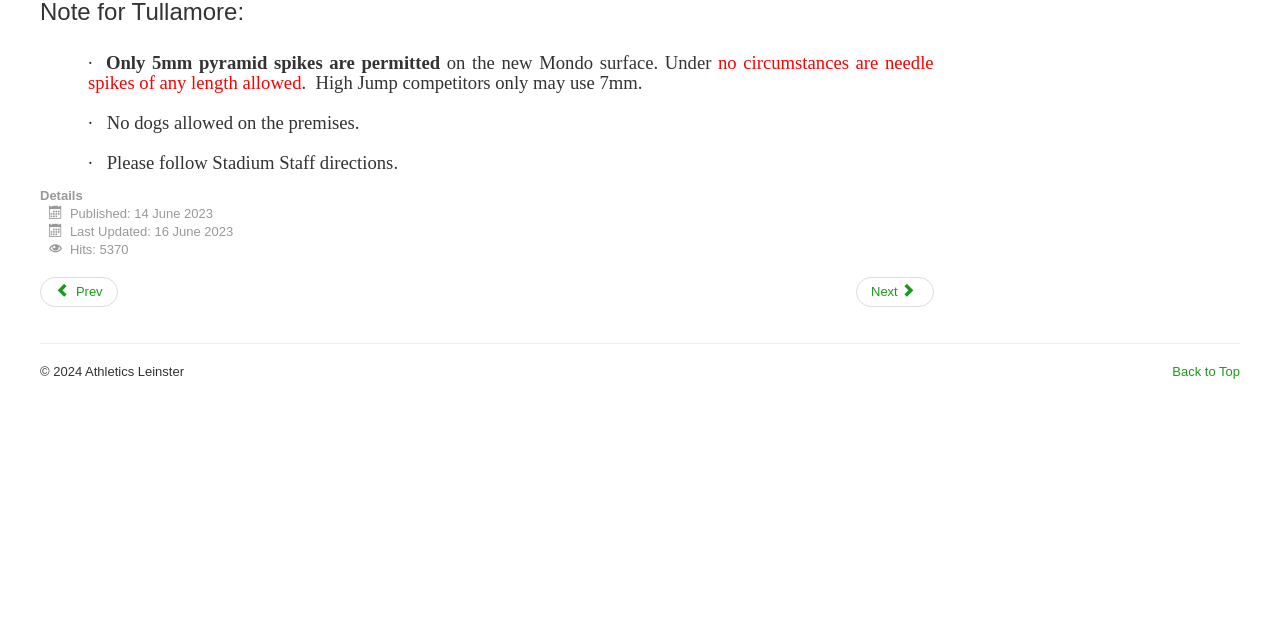Identify the bounding box of the HTML element described as: "Prev".

[0.031, 0.433, 0.092, 0.48]